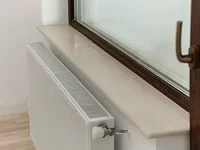Give a one-word or phrase response to the following question: What is the purpose of the radiator?

heating